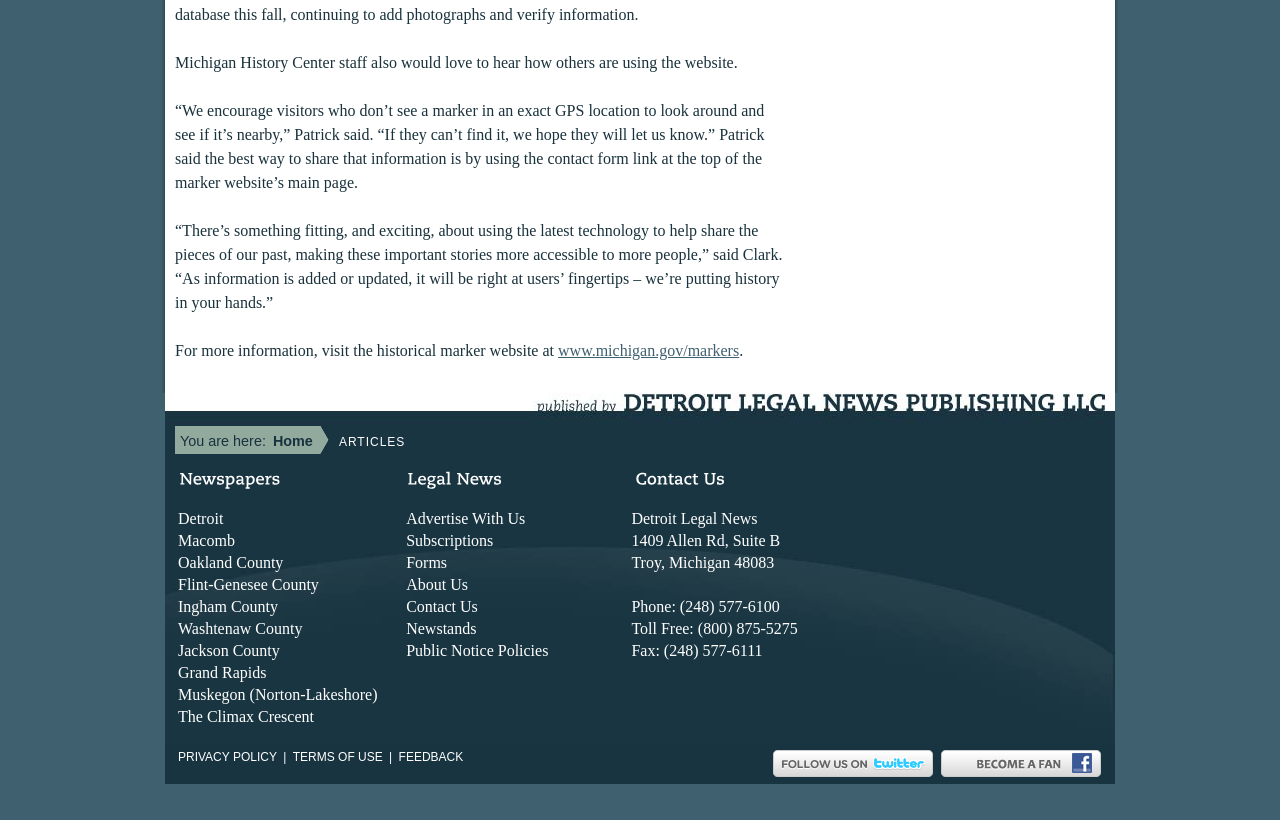Please locate the bounding box coordinates for the element that should be clicked to achieve the following instruction: "contact us". Ensure the coordinates are given as four float numbers between 0 and 1, i.e., [left, top, right, bottom].

[0.315, 0.725, 0.376, 0.753]